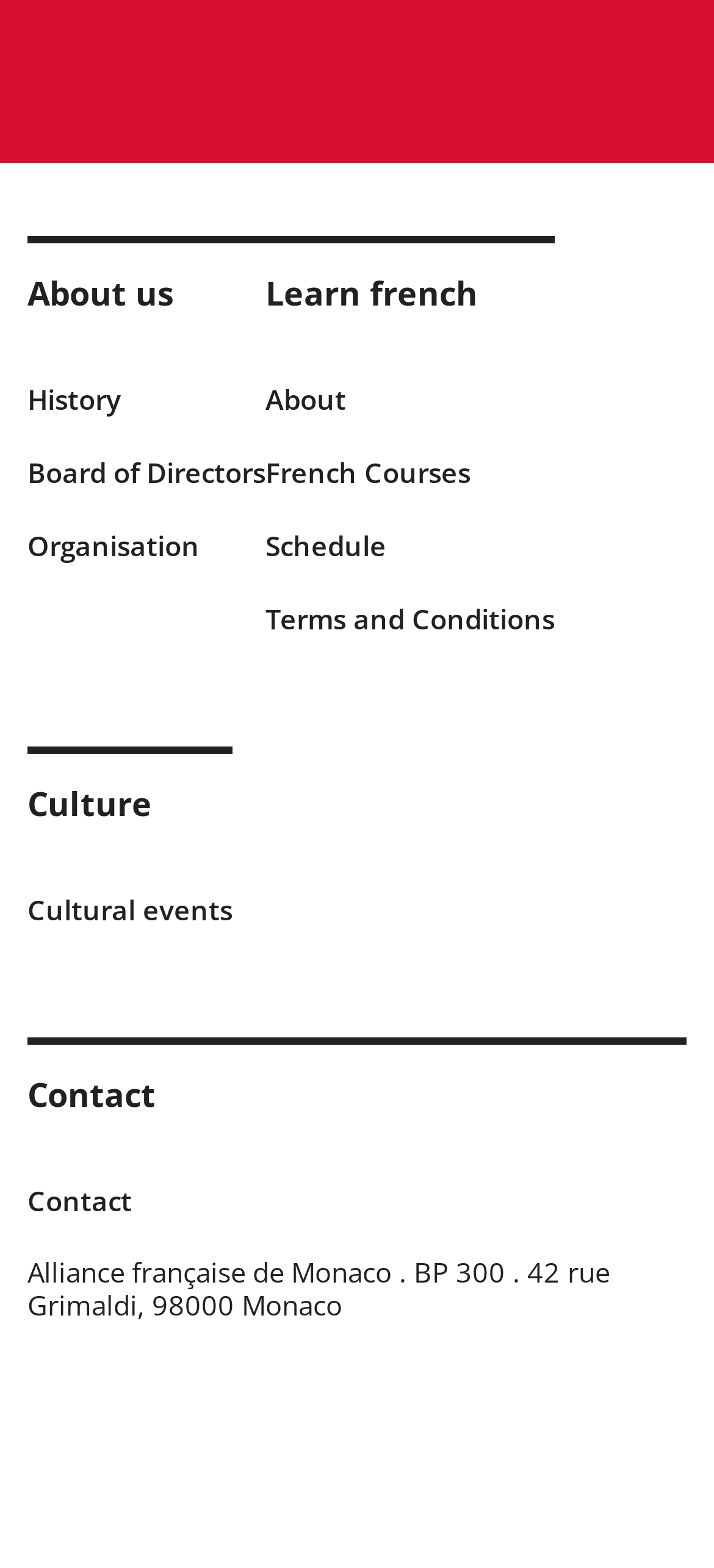What is the category of the 'Cultural events' link?
With the help of the image, please provide a detailed response to the question.

I found the 'Cultural events' link under the 'Culture' static text element, which indicates that it belongs to the 'Culture' category.